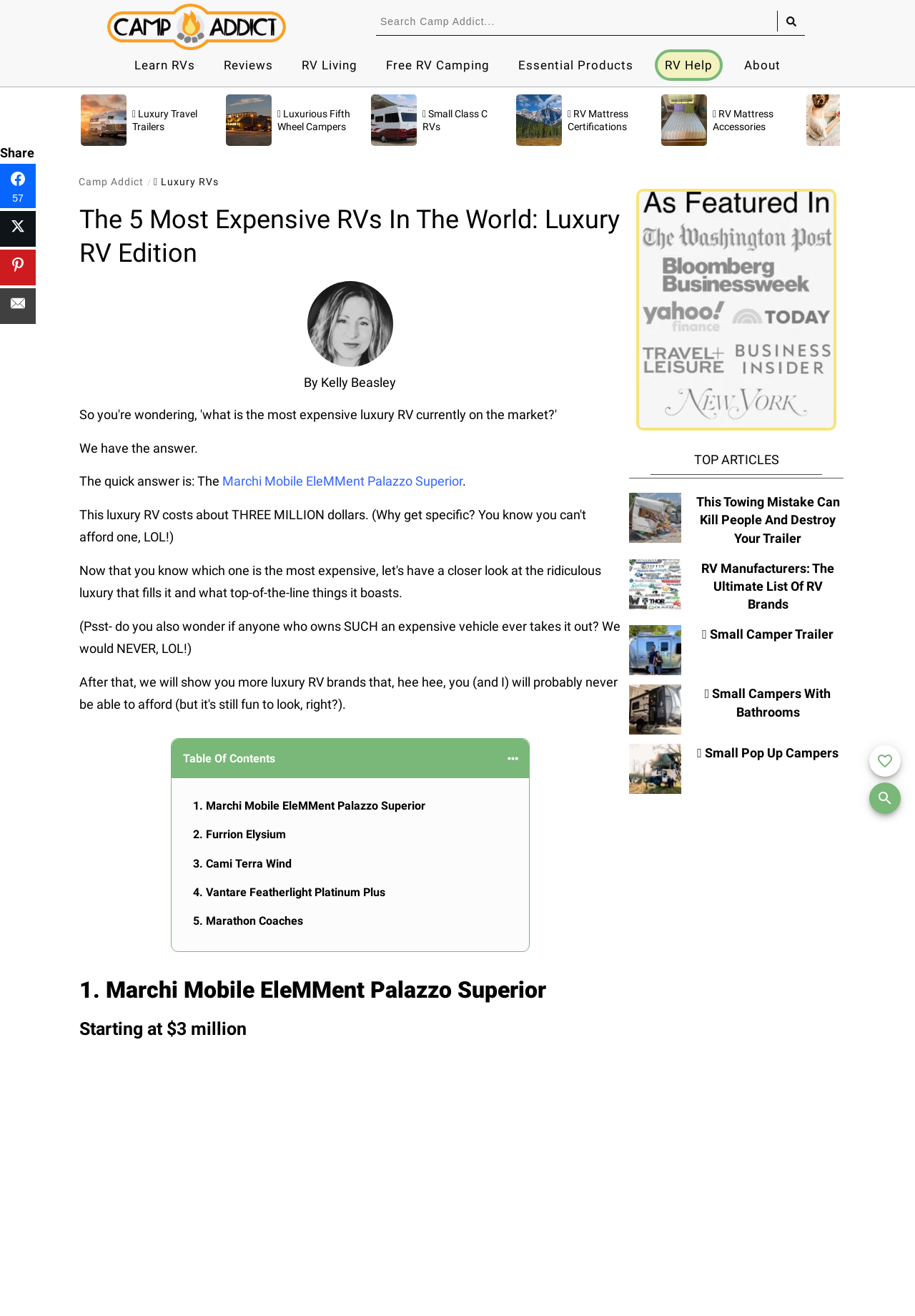Can you specify the bounding box coordinates of the area that needs to be clicked to fulfill the following instruction: "View the 5 most expensive RVs in the world"?

[0.087, 0.154, 0.678, 0.205]